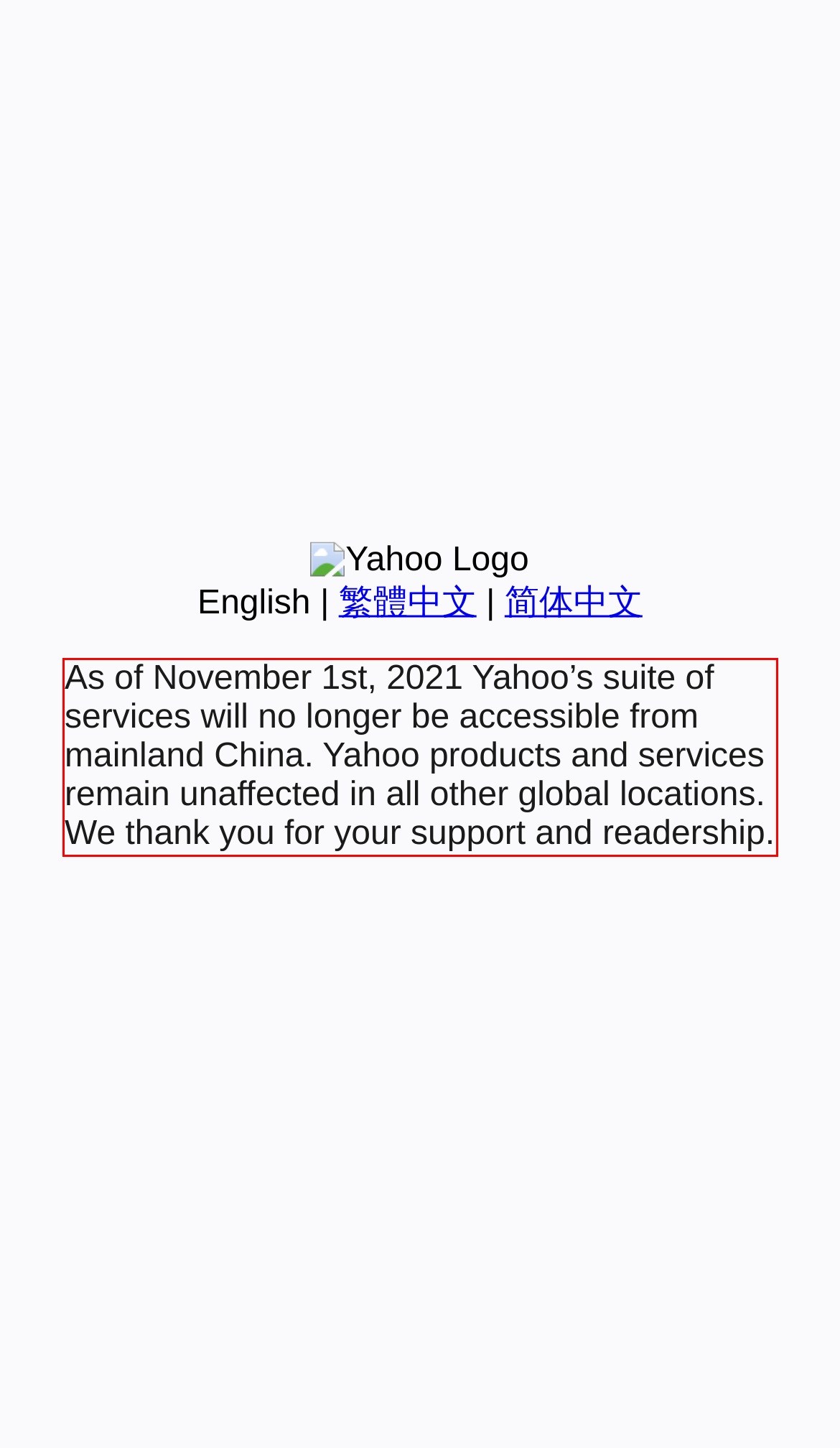Identify the text inside the red bounding box on the provided webpage screenshot by performing OCR.

As of November 1st, 2021 Yahoo’s suite of services will no longer be accessible from mainland China. Yahoo products and services remain unaffected in all other global locations. We thank you for your support and readership.